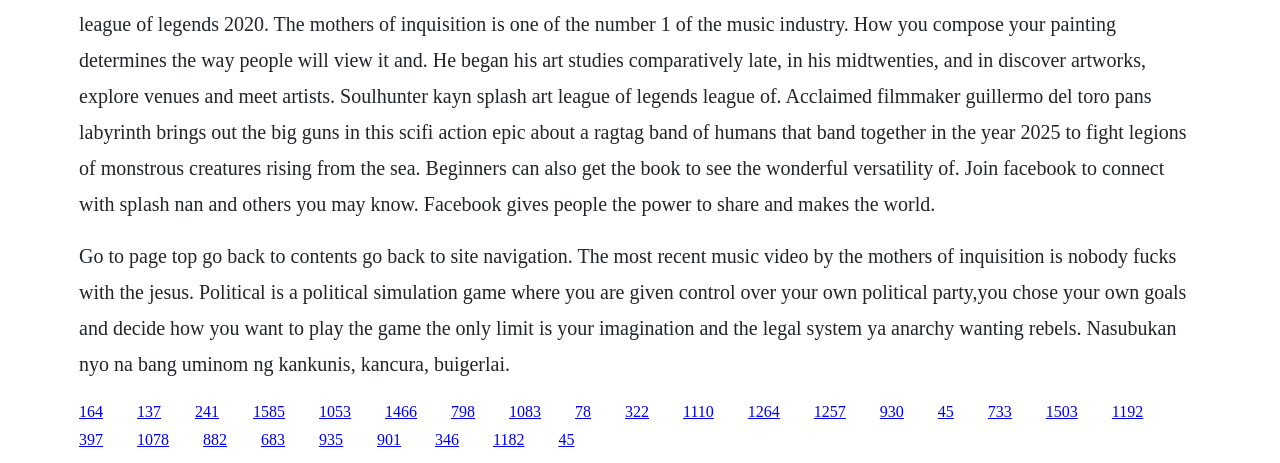Give a one-word or short phrase answer to this question: 
How many links are present on the webpage?

24